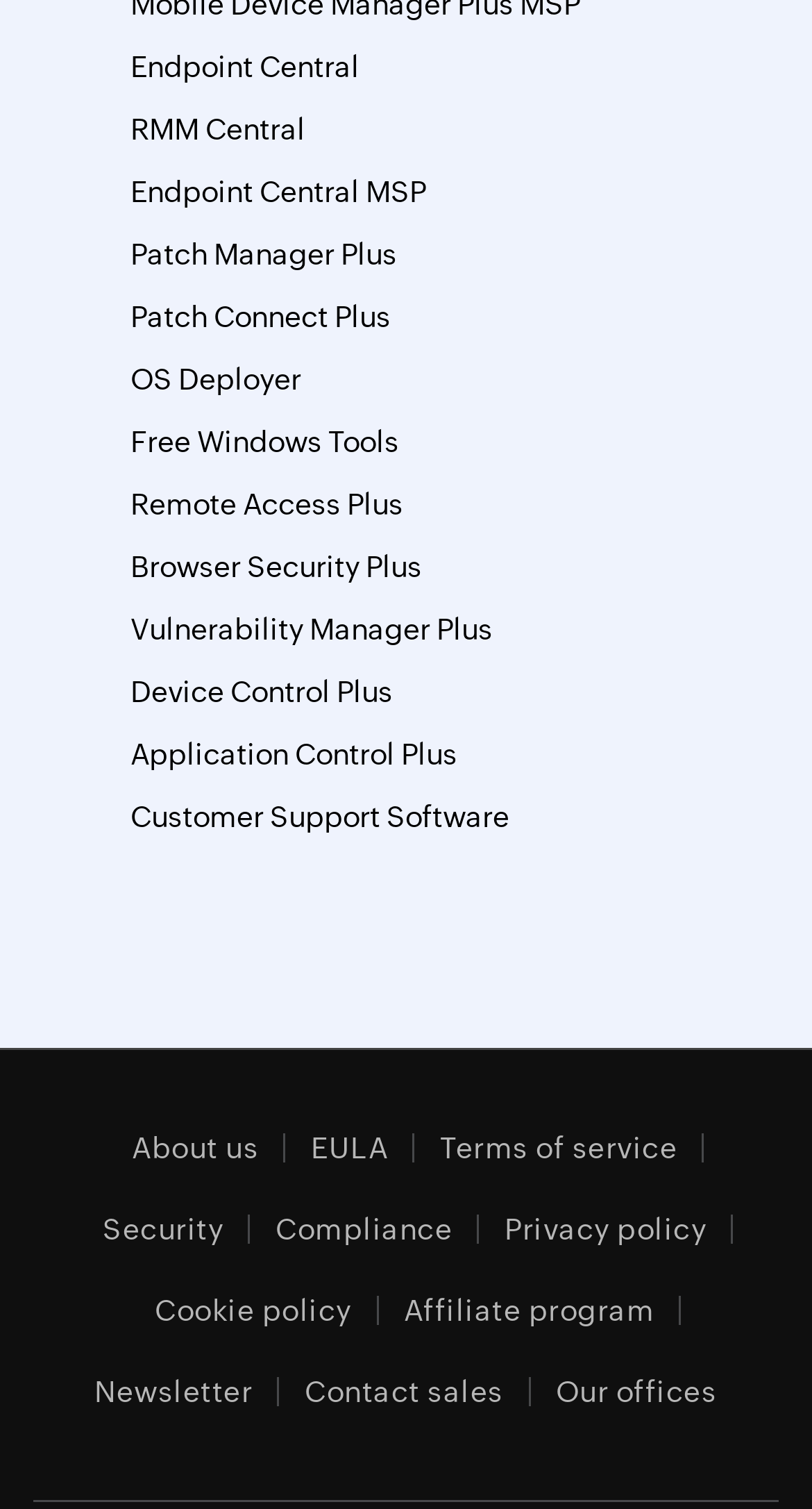How many columns of links are there in the footer section?
Look at the image and answer the question using a single word or phrase.

2